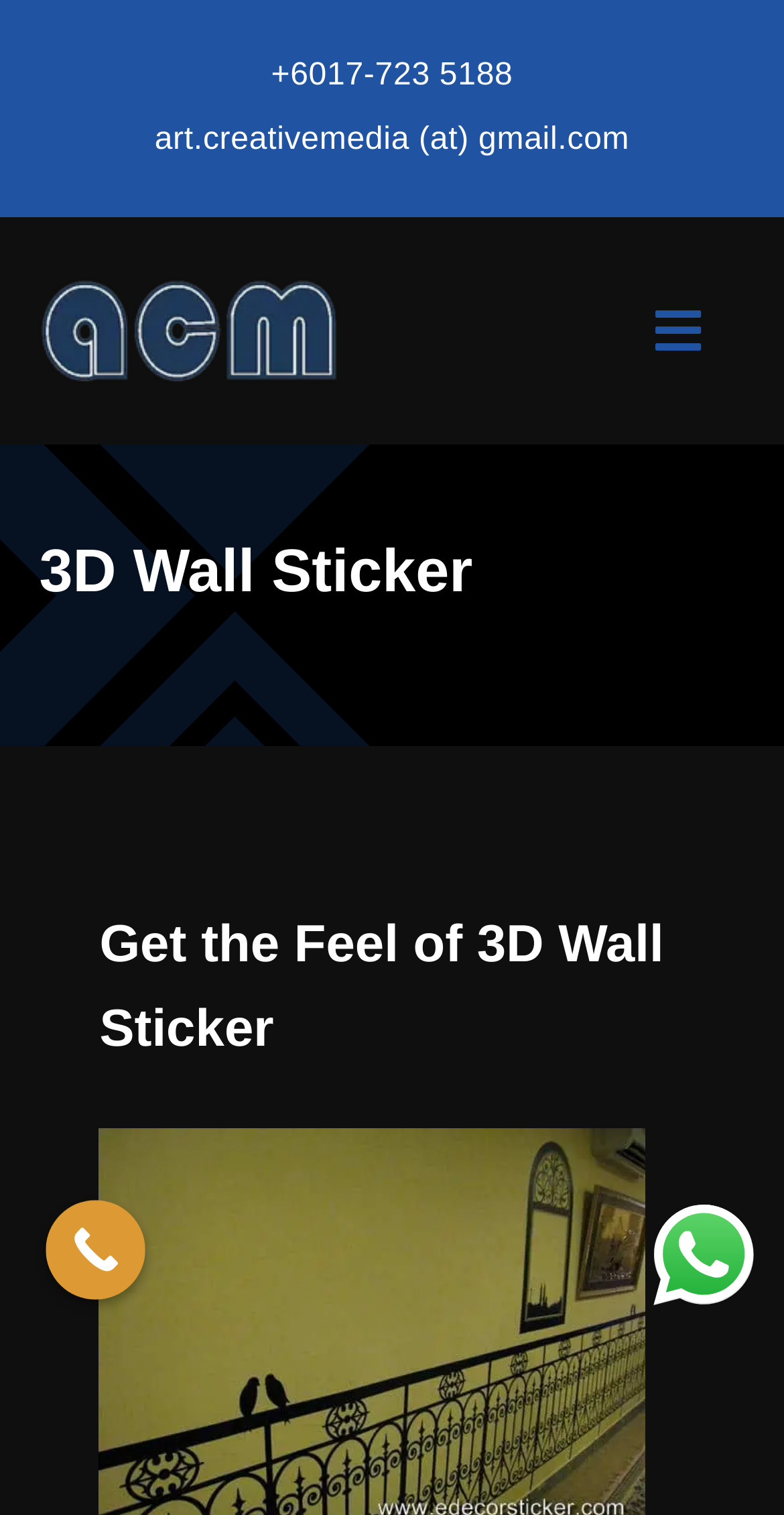Please determine the bounding box coordinates of the element's region to click in order to carry out the following instruction: "Click the 'Home' link". The coordinates should be four float numbers between 0 and 1, i.e., [left, top, right, bottom].

[0.0, 0.302, 1.0, 0.388]